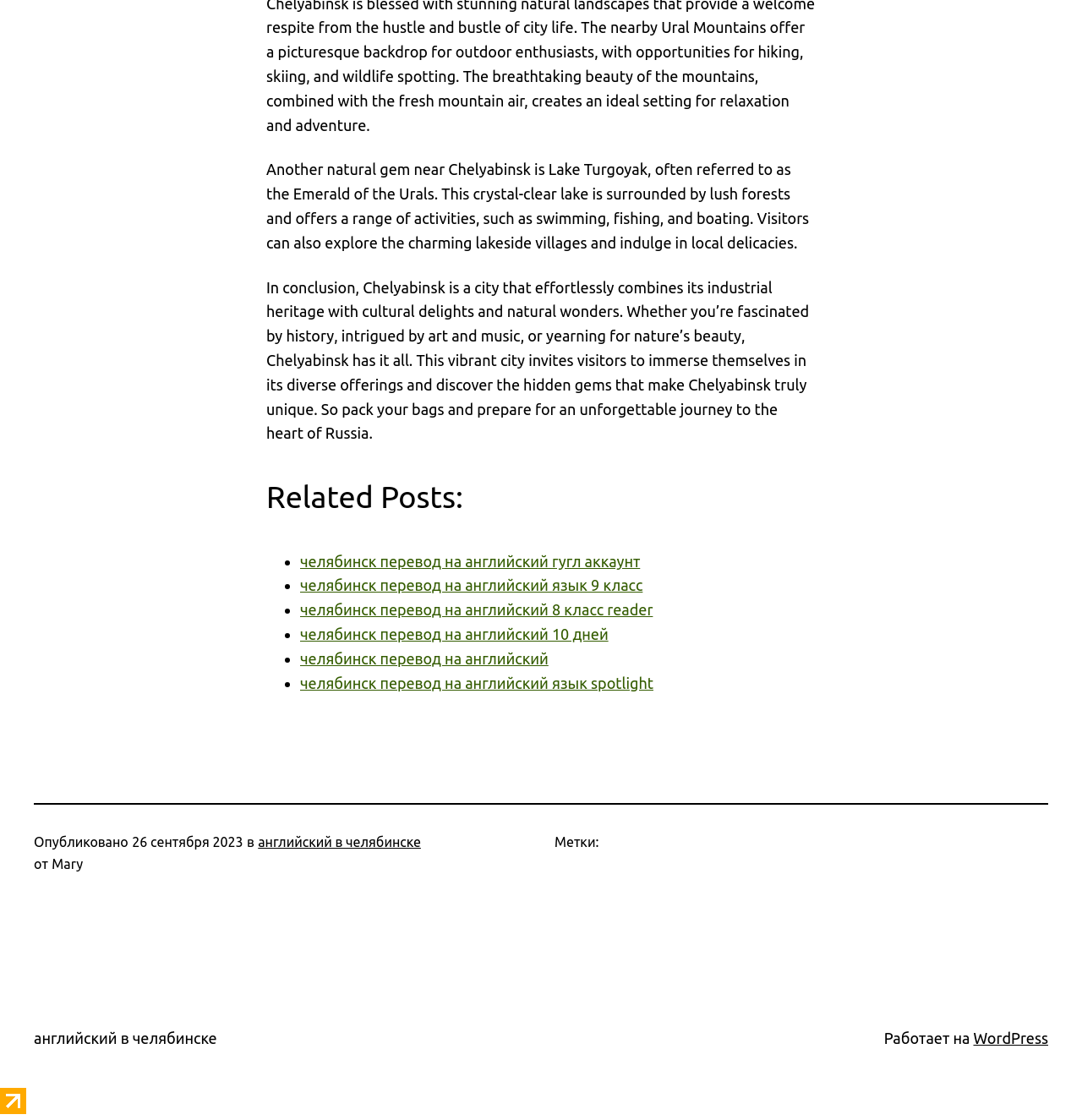Locate the bounding box of the UI element described in the following text: "WordPress".

[0.9, 0.919, 0.969, 0.934]